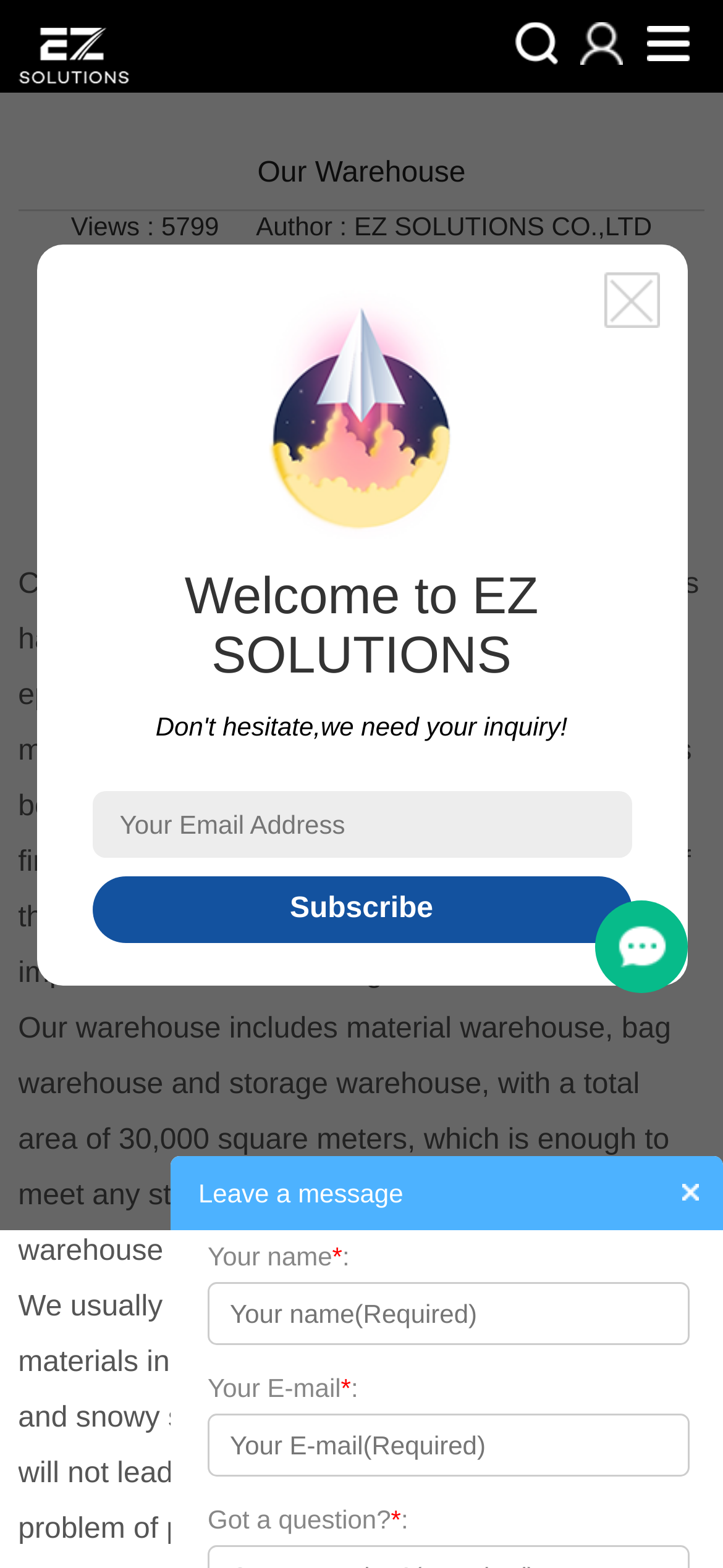What is the theme of the webpage content?
Carefully analyze the image and provide a thorough answer to the question.

The webpage content is focused on the cat litter warehouse, with a heading 'Our Warehouse' and a description of the warehouse's storage space, suggesting that the theme of the webpage is related to cat litter storage and management.